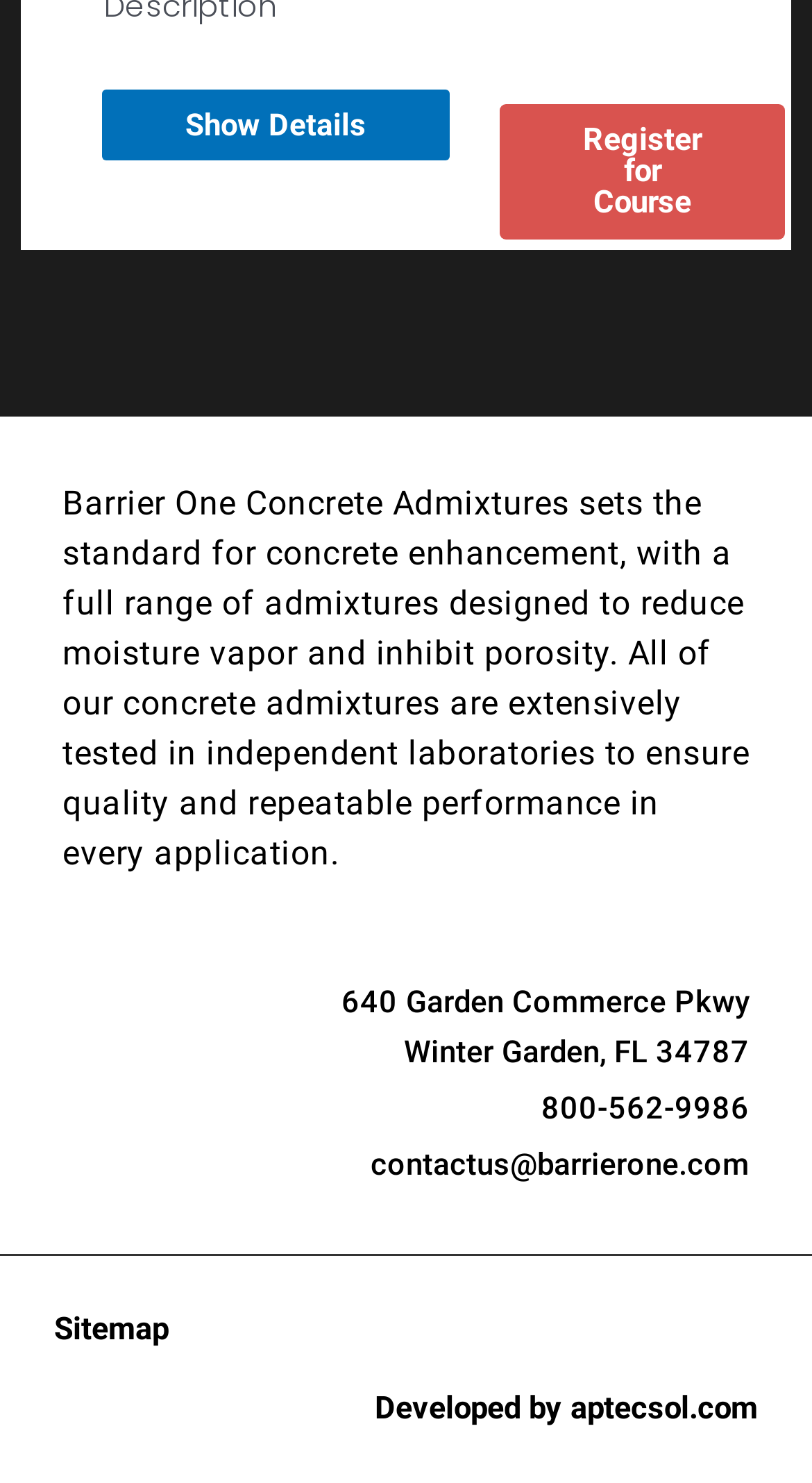Given the element description contactus@barrierone.com, identify the bounding box coordinates for the UI element on the webpage screenshot. The format should be (top-left x, top-left y, bottom-right x, bottom-right y), with values between 0 and 1.

[0.077, 0.77, 0.923, 0.803]